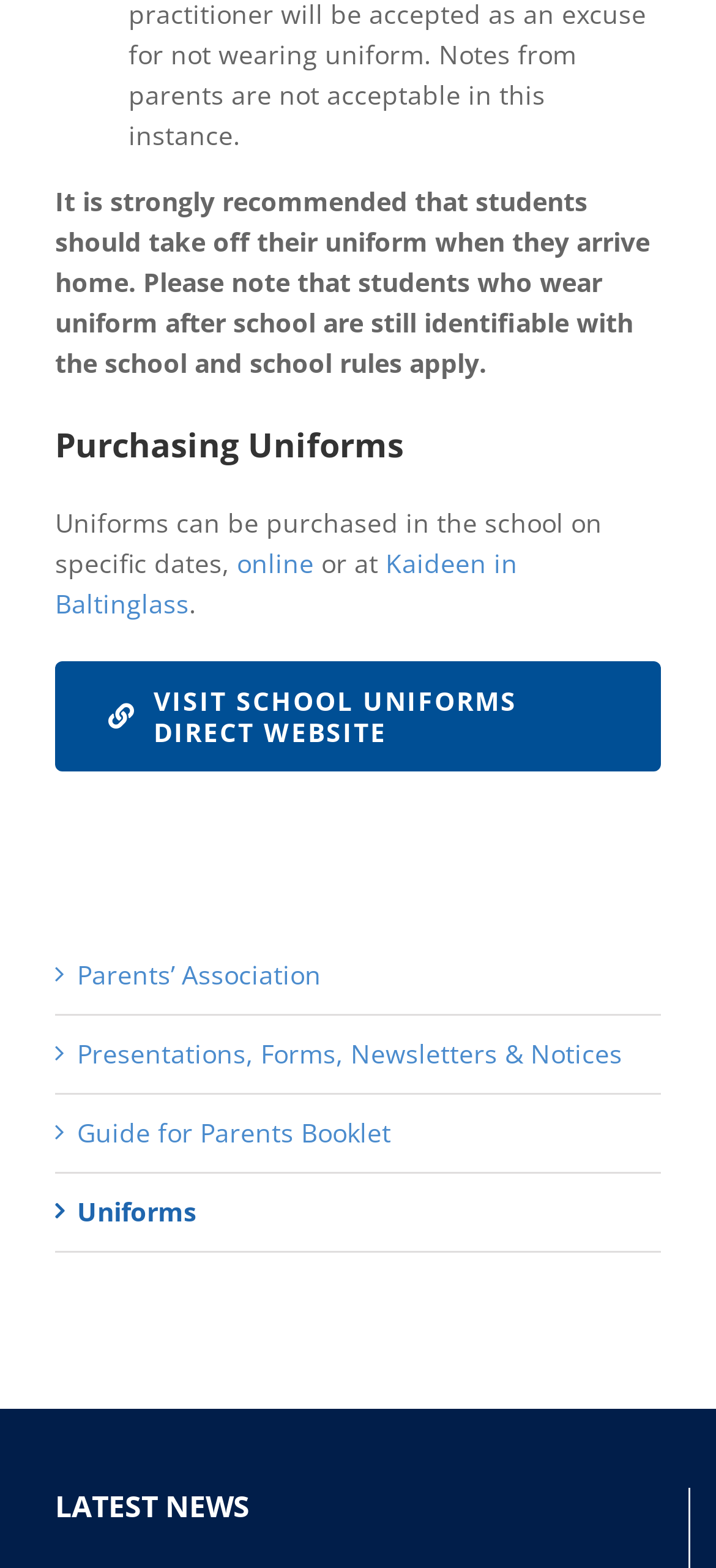Could you provide the bounding box coordinates for the portion of the screen to click to complete this instruction: "read about purchasing uniforms"?

[0.077, 0.268, 0.923, 0.3]